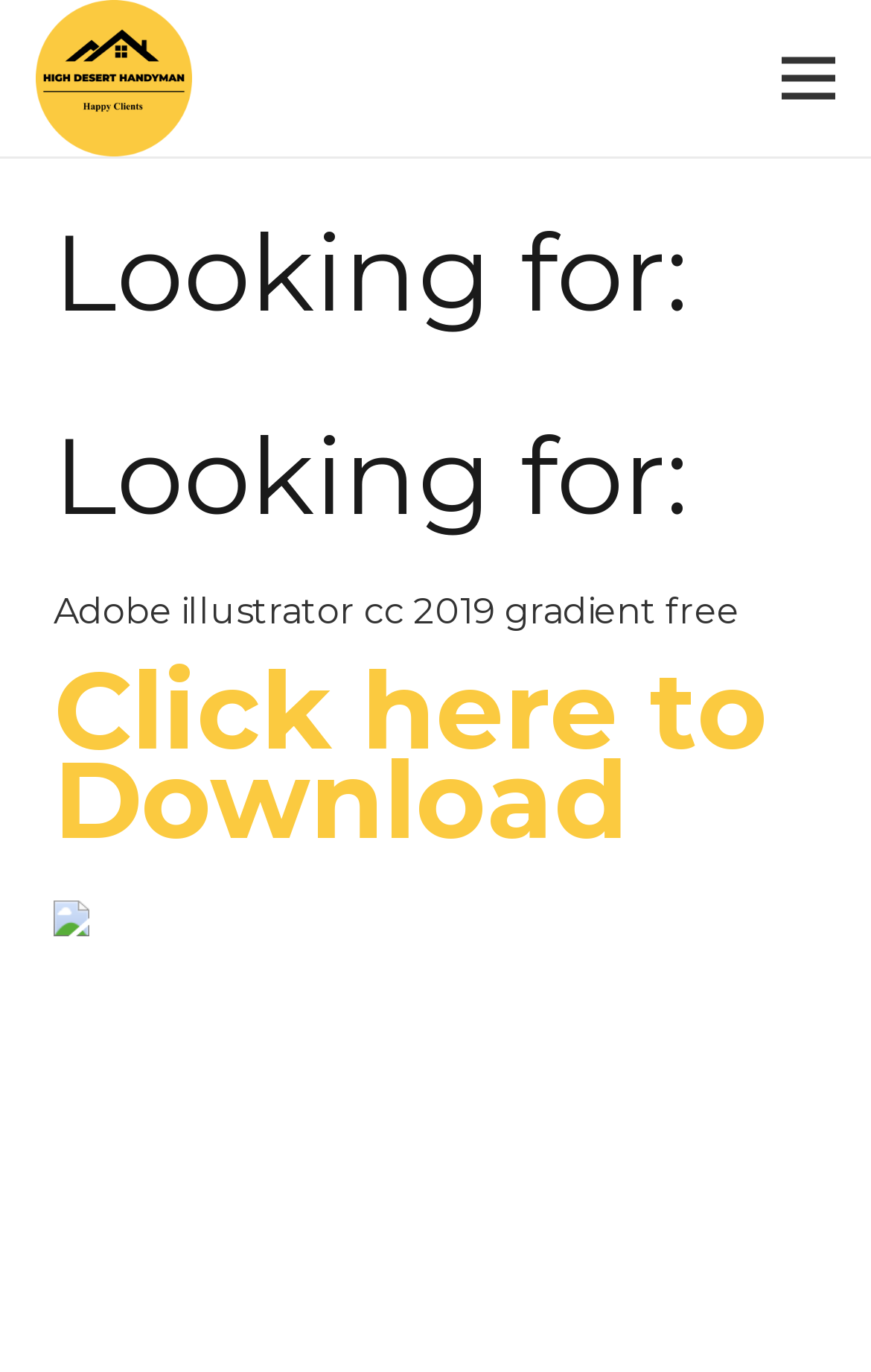What is the purpose of the 'Click here to Download' link?
Please give a detailed answer to the question using the information shown in the image.

The link 'Click here to Download' is located below the text 'Adobe illustrator cc 2019 gradient free', suggesting that it is related to downloading the software. Therefore, the purpose of the link is to download the software.